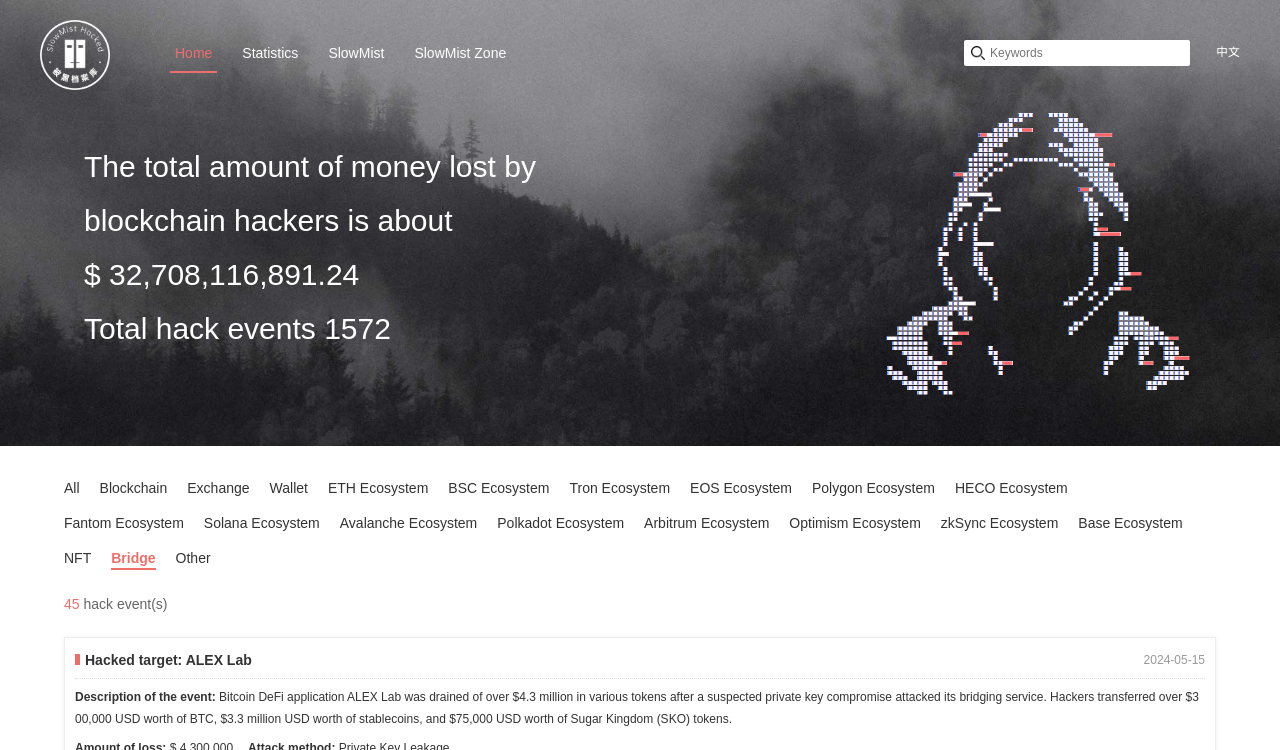How many hack events are there in total?
Using the visual information, respond with a single word or phrase.

1572